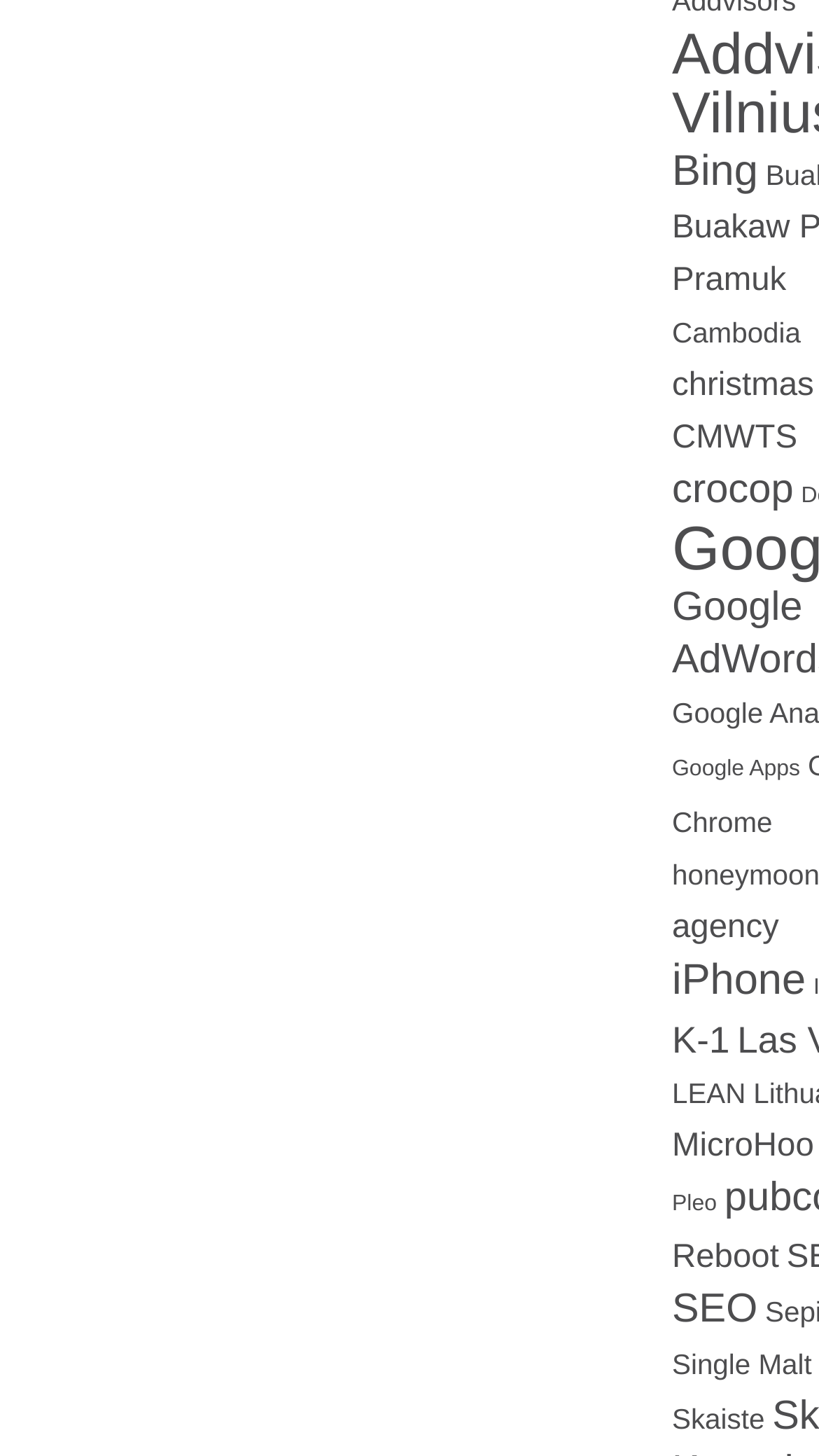Answer briefly with one word or phrase:
What is the first link on this webpage?

Bing (7 items)